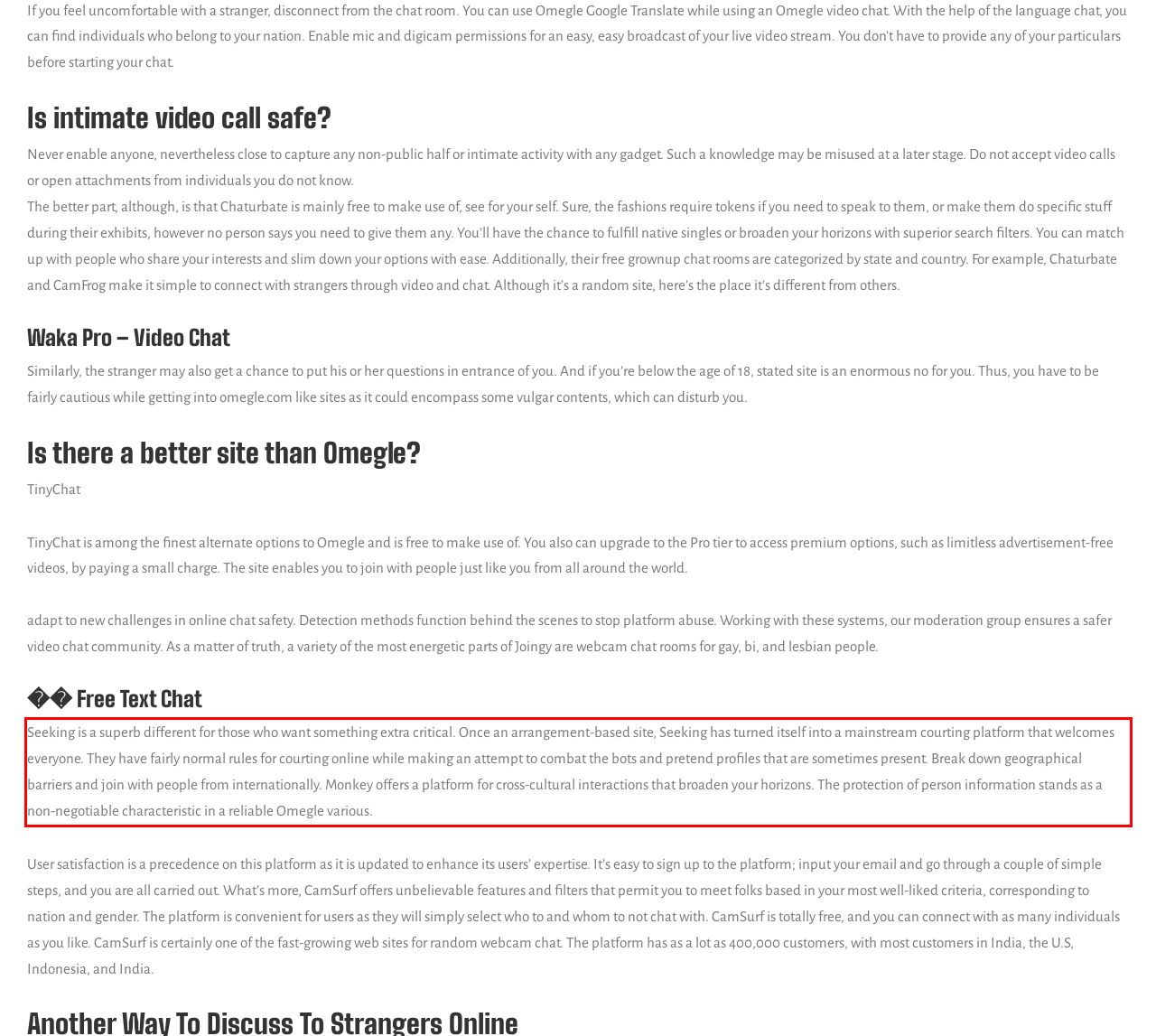Identify and transcribe the text content enclosed by the red bounding box in the given screenshot.

Seeking is a superb different for those who want something extra critical. Once an arrangement-based site, Seeking has turned itself into a mainstream courting platform that welcomes everyone. They have fairly normal rules for courting online while making an attempt to combat the bots and pretend profiles that are sometimes present. Break down geographical barriers and join with people from internationally. Monkey offers a platform for cross-cultural interactions that broaden your horizons. The protection of person information stands as a non-negotiable characteristic in a reliable Omegle various.